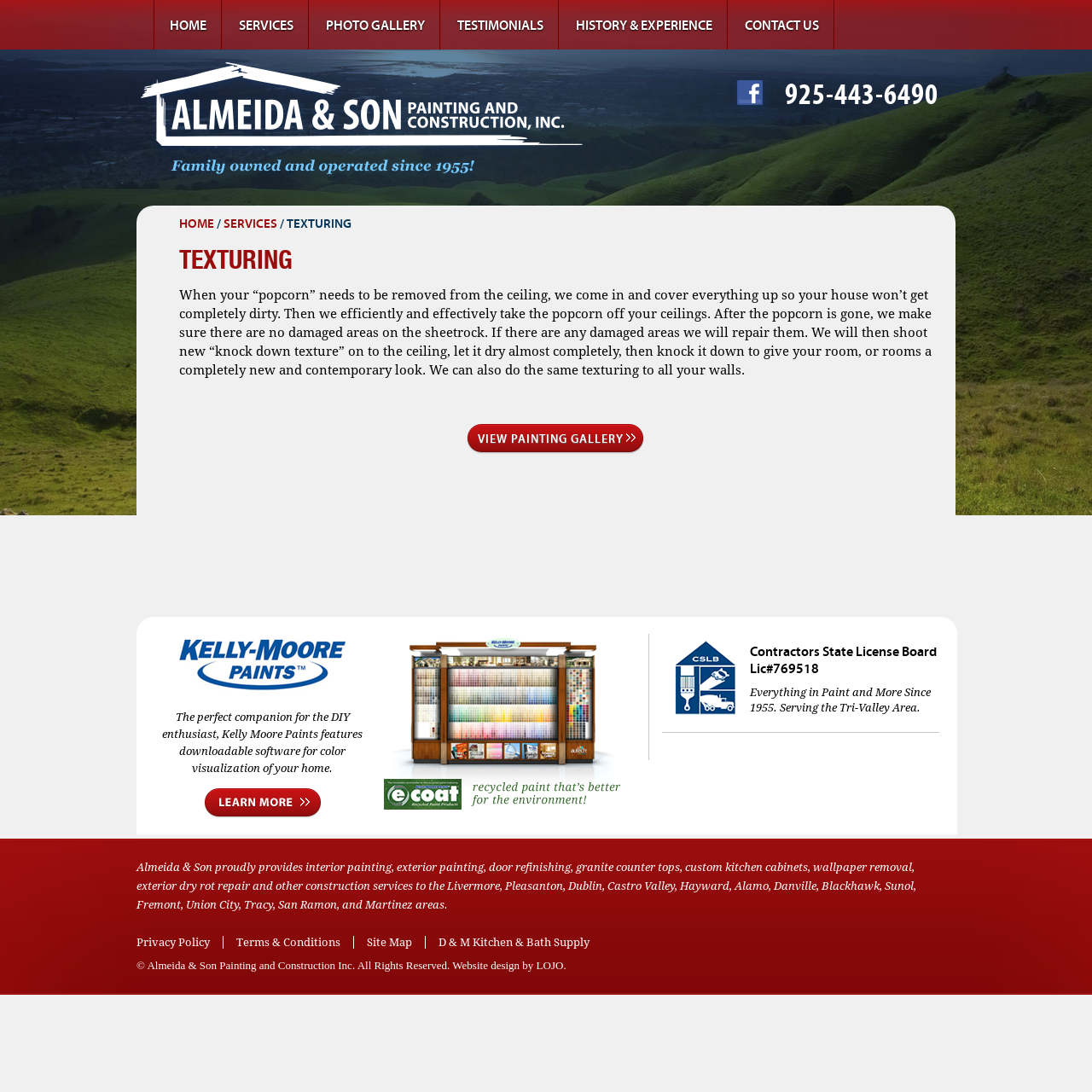Please identify the bounding box coordinates of the element's region that should be clicked to execute the following instruction: "view photo gallery". The bounding box coordinates must be four float numbers between 0 and 1, i.e., [left, top, right, bottom].

[0.284, 0.0, 0.404, 0.045]